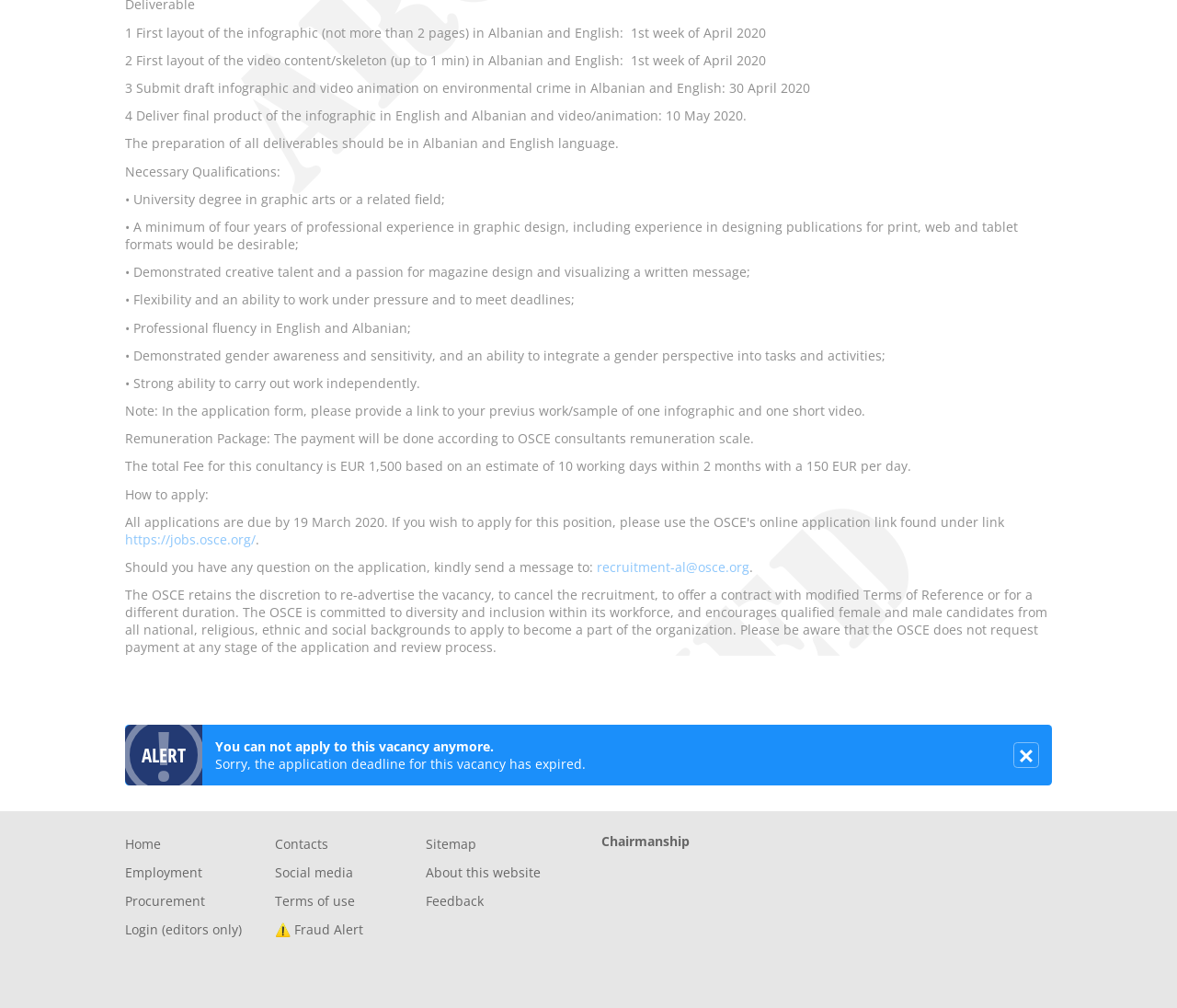Extract the bounding box coordinates of the UI element described by: "Social media". The coordinates should include four float numbers ranging from 0 to 1, e.g., [left, top, right, bottom].

[0.234, 0.852, 0.361, 0.88]